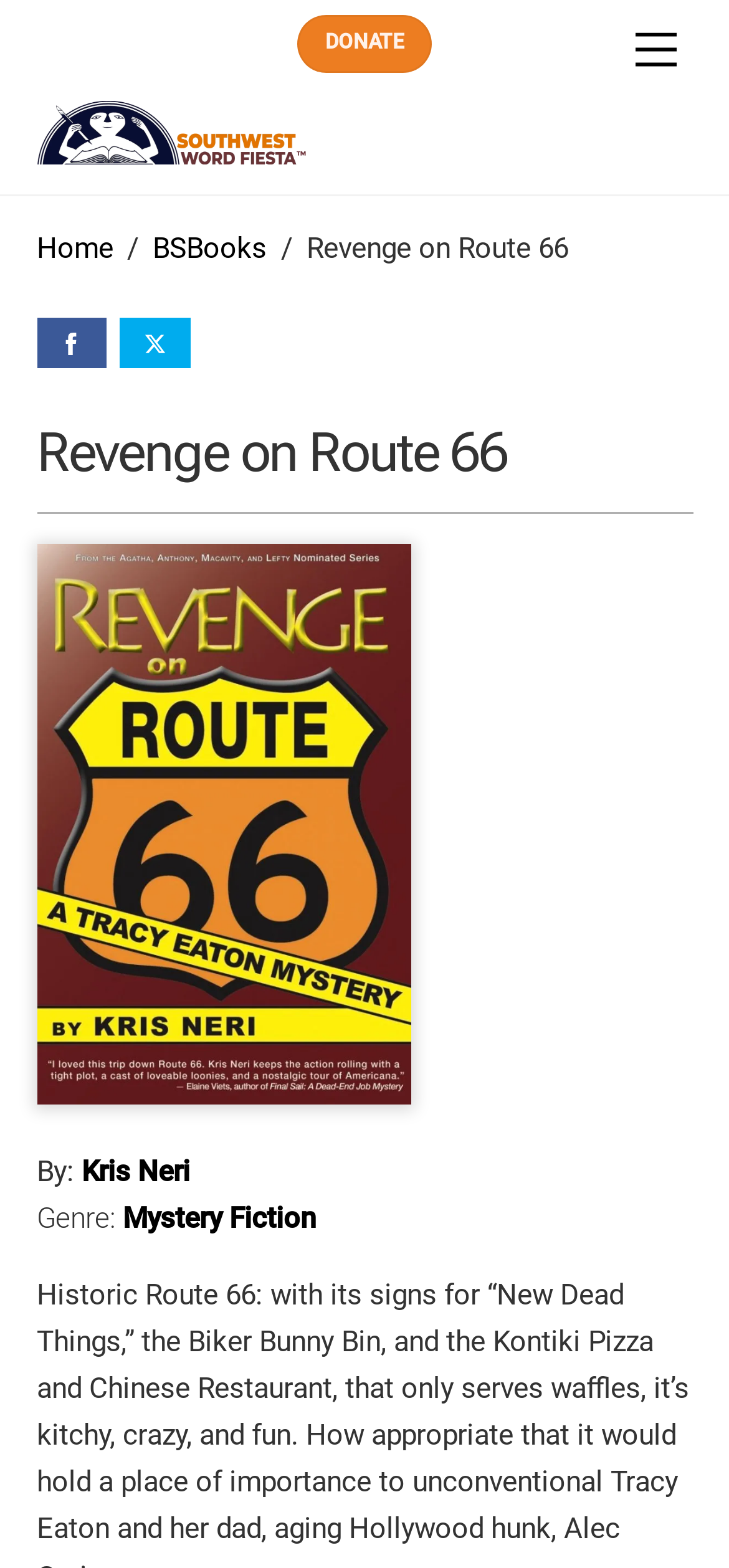Specify the bounding box coordinates for the region that must be clicked to perform the given instruction: "Visit Facebook page".

[0.05, 0.203, 0.147, 0.235]